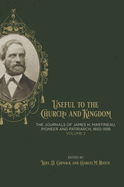Who edited the book?
Answer the question with a single word or phrase derived from the image.

Noel A. Carmack and Charles M. Brown